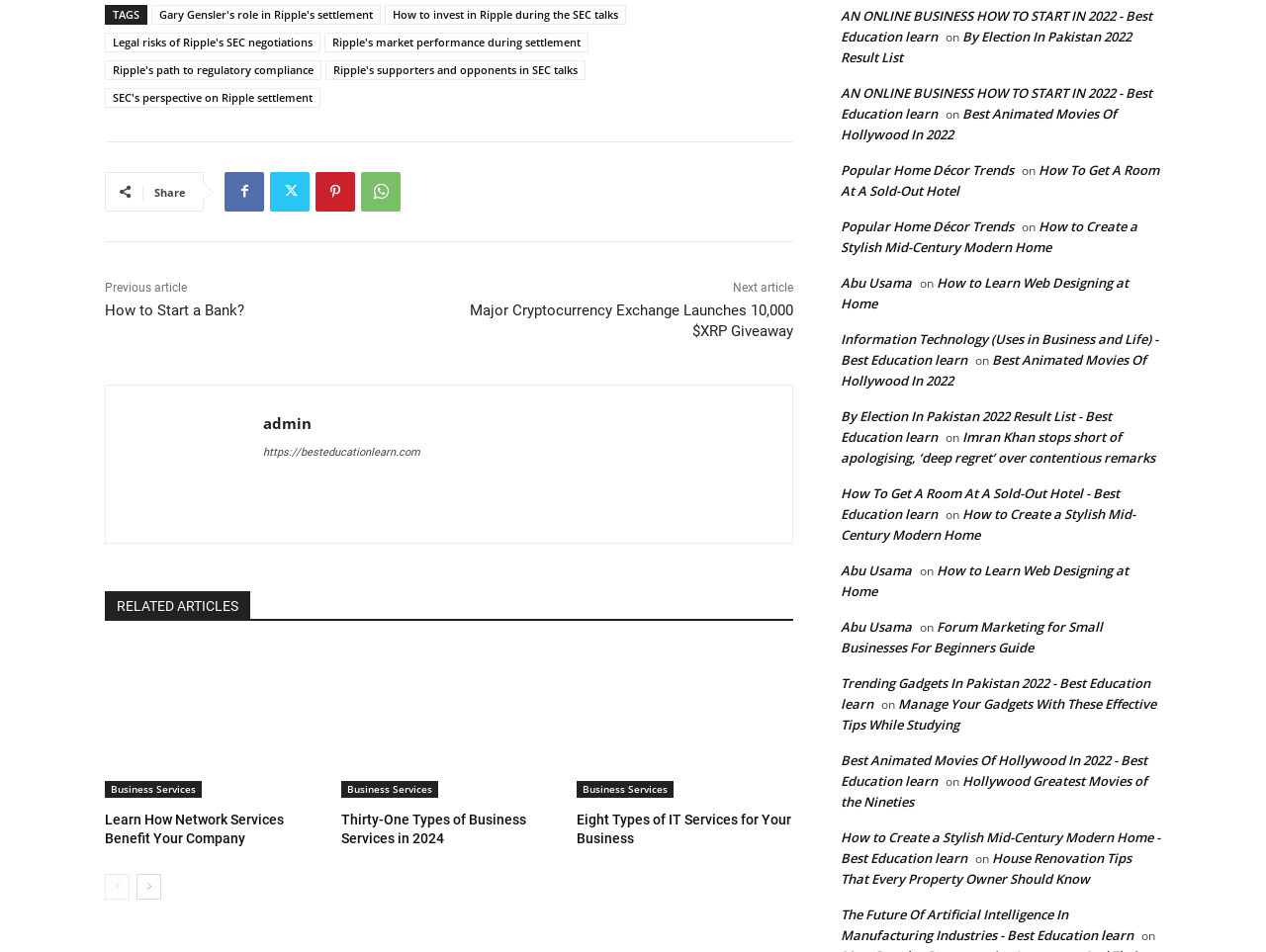What is the category of the related articles?
Using the image, answer in one word or phrase.

Business Services